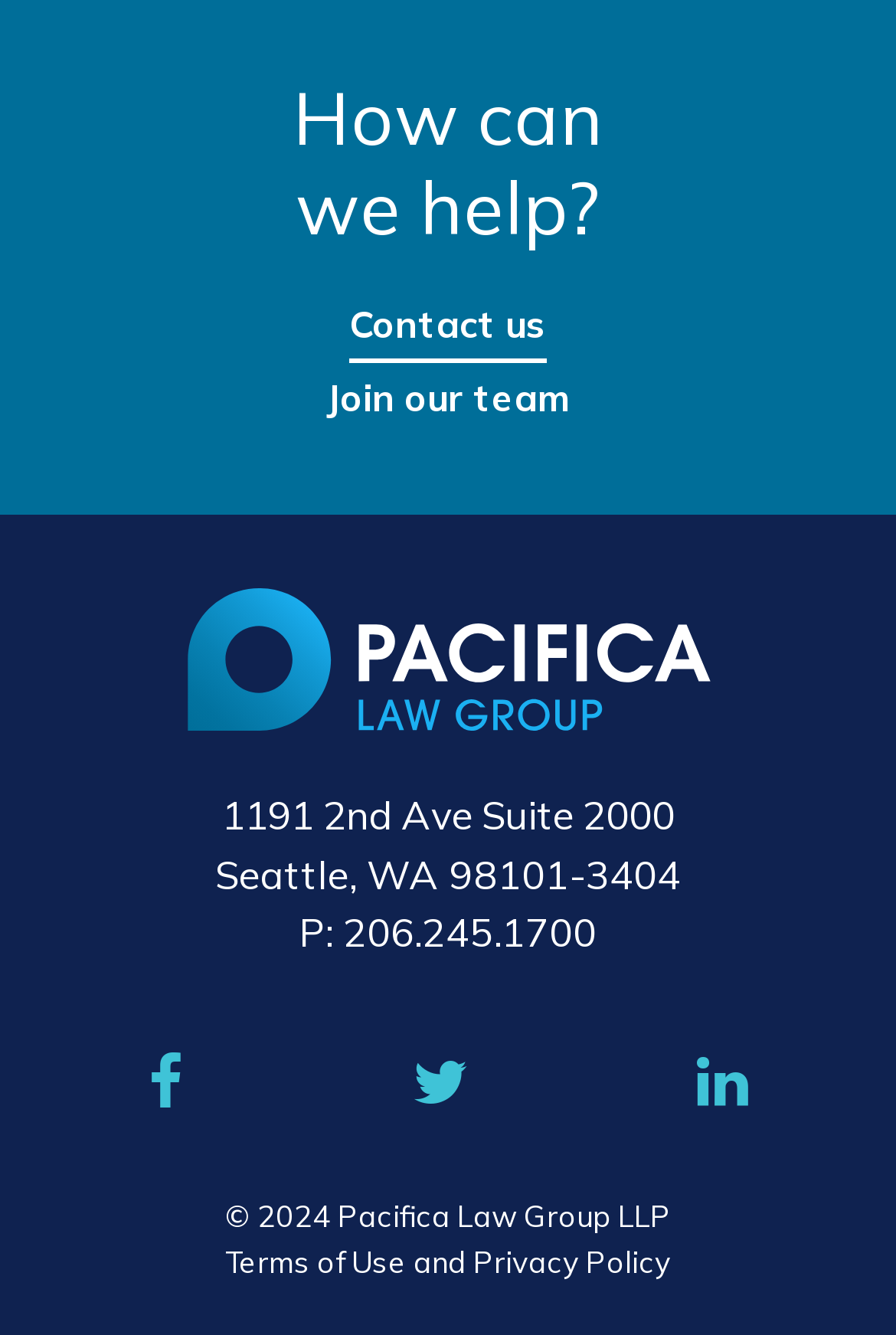Identify the bounding box for the UI element specified in this description: "Join our team". The coordinates must be four float numbers between 0 and 1, formatted as [left, top, right, bottom].

[0.364, 0.281, 0.636, 0.315]